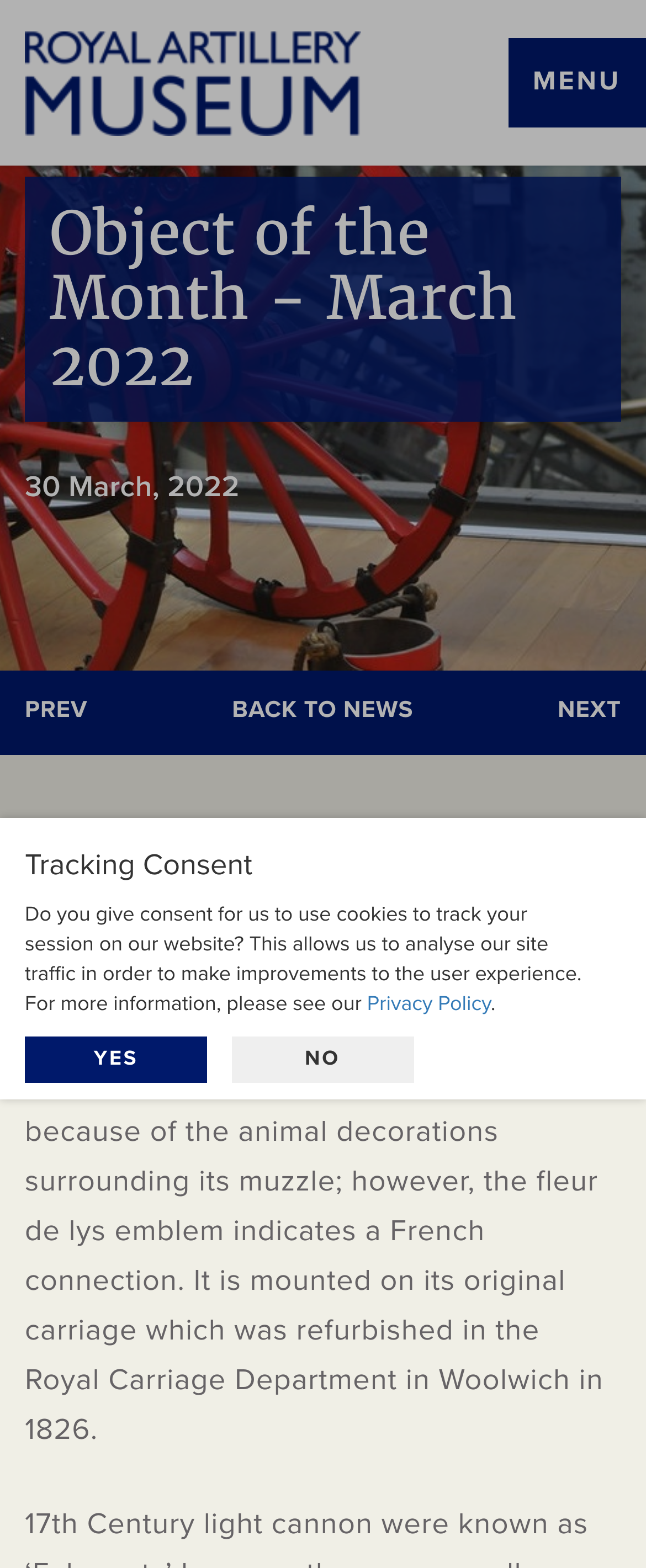Please provide the bounding box coordinates in the format (top-left x, top-left y, bottom-right x, bottom-right y). Remember, all values are floating point numbers between 0 and 1. What is the bounding box coordinate of the region described as: value="Search"

None